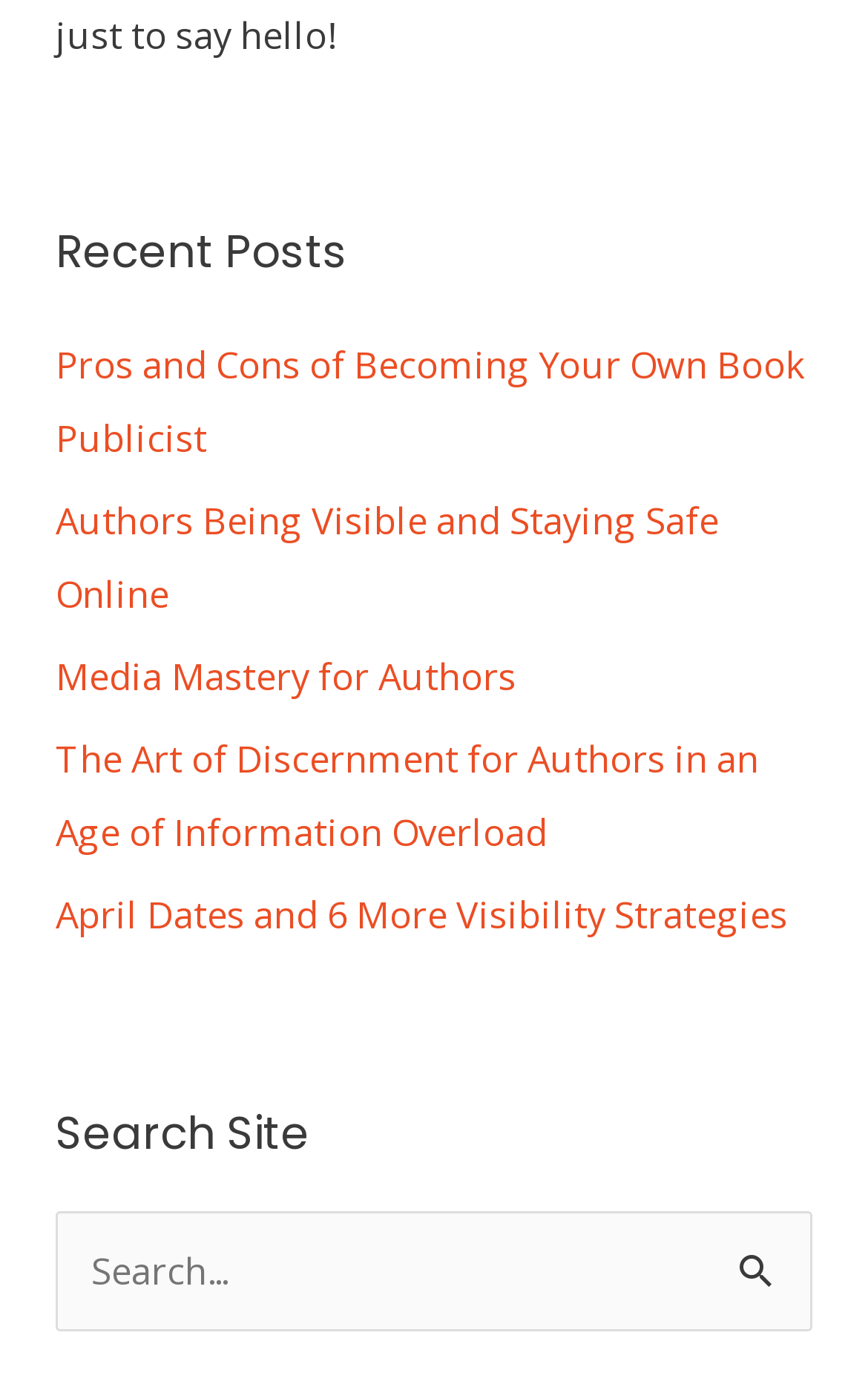Provide the bounding box coordinates for the specified HTML element described in this description: "parent_node: Search for: name="s" placeholder="Search..."". The coordinates should be four float numbers ranging from 0 to 1, in the format [left, top, right, bottom].

[0.064, 0.871, 0.936, 0.957]